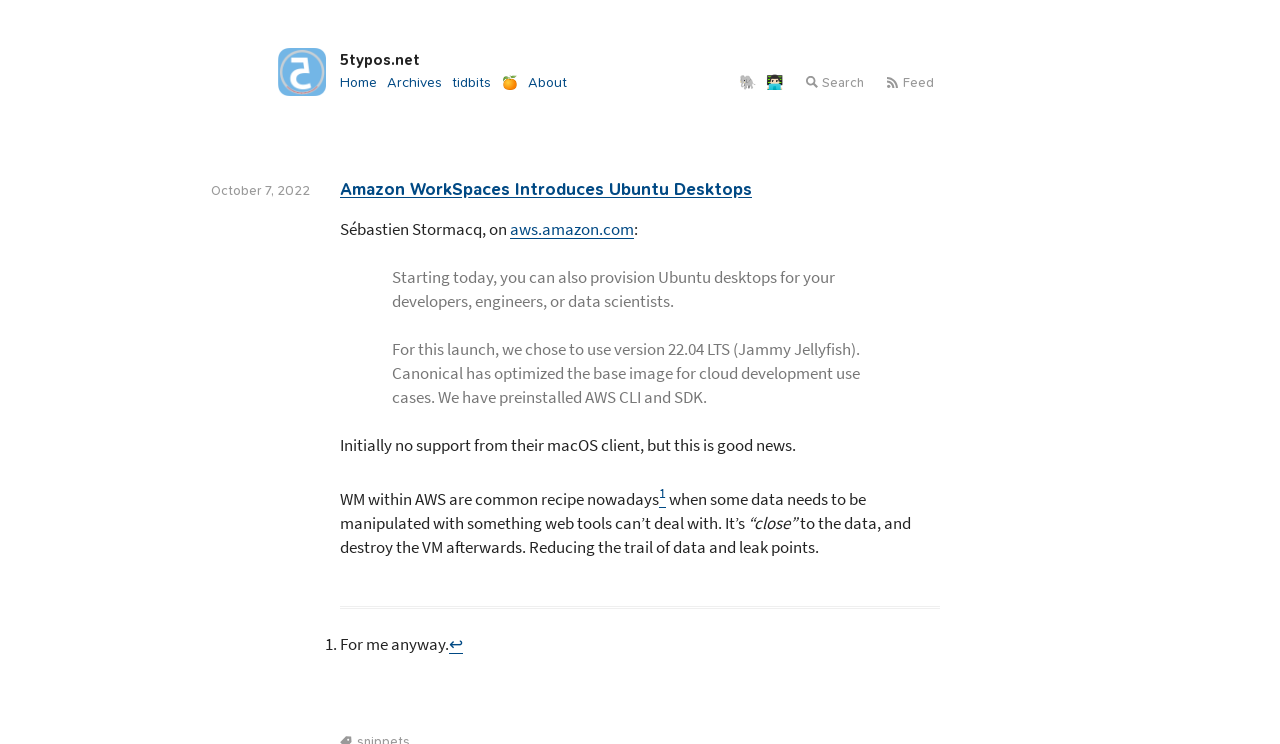Generate a comprehensive caption for the webpage you are viewing.

This webpage appears to be a blog post or article about Amazon WorkSpaces introducing Ubuntu desktops. At the top, there is a navigation menu with links to "Home", "Archives", "tidbits", and other sections. To the right of the navigation menu, there is a search bar and a link to "Feed".

Below the navigation menu, there is a heading that reads "Amazon WorkSpaces Introduces Ubuntu Desktops". Underneath the heading, there is a blockquote with text that says "Starting today, you can also provision Ubuntu desktops for your developers, engineers, or data scientists." Another blockquote follows, discussing the version of Ubuntu being used and its optimization for cloud development use cases.

The main content of the webpage is divided into paragraphs of text, with some paragraphs containing links to external websites. The text discusses the benefits of using Ubuntu desktops, including the ability to manipulate data in ways that web tools cannot. There are also some technical details mentioned, such as the use of AWS CLI and SDK.

At the bottom of the webpage, there is a section with endnotes, which appear to be additional comments or asides related to the main content. The endnotes are numbered and include links back to the relevant points in the main text.